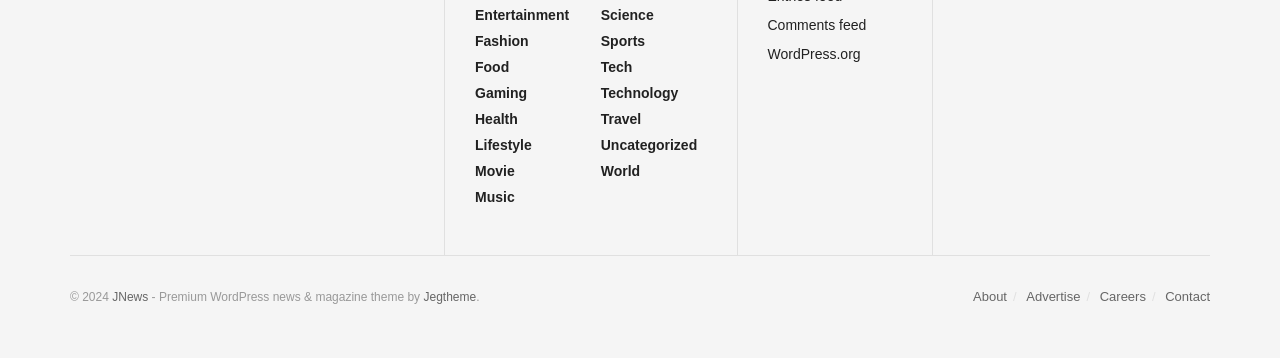Determine the bounding box coordinates of the element that should be clicked to execute the following command: "Visit the About page".

[0.76, 0.808, 0.787, 0.85]